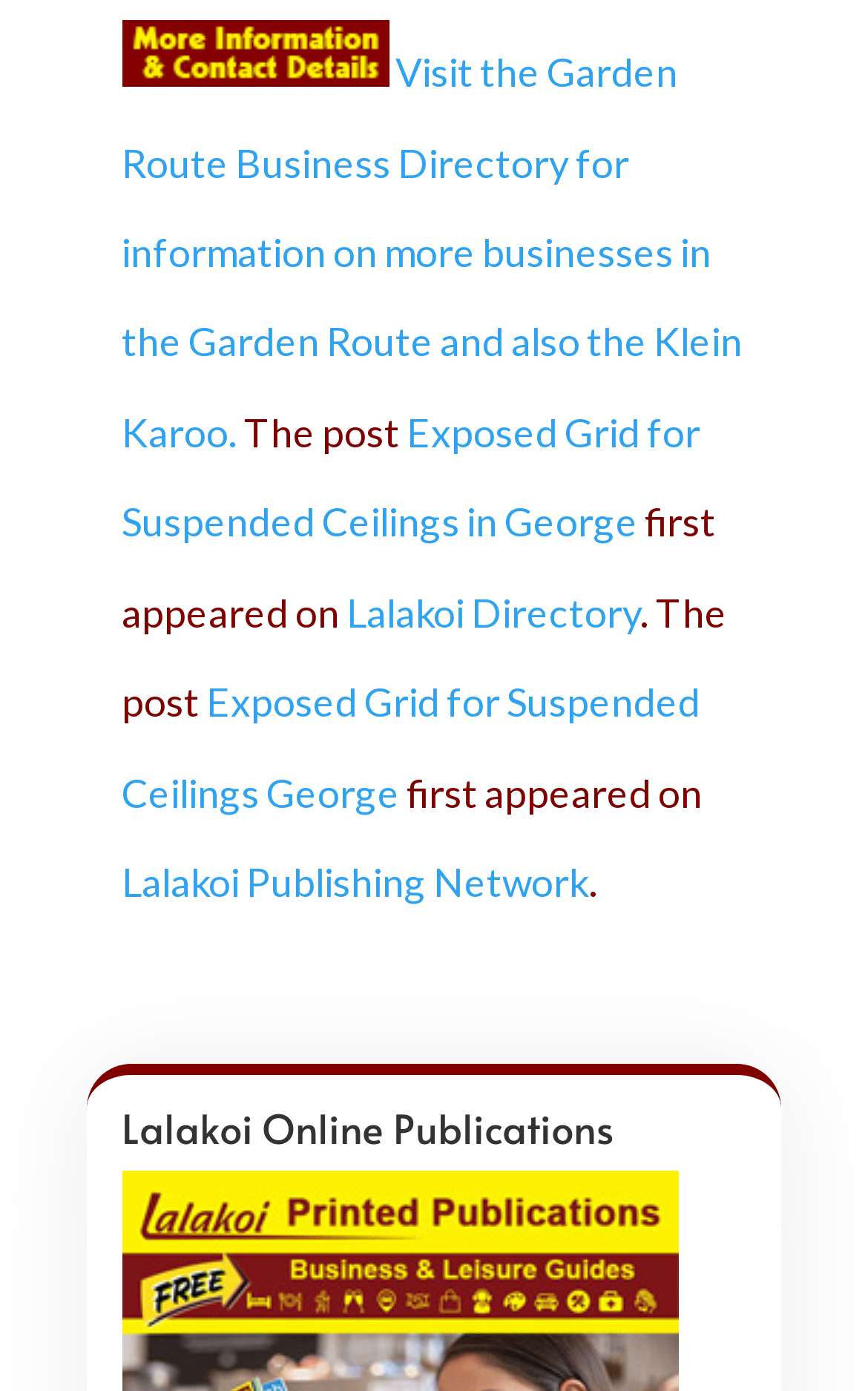Please find the bounding box coordinates in the format (top-left x, top-left y, bottom-right x, bottom-right y) for the given element description. Ensure the coordinates are floating point numbers between 0 and 1. Description: Friends of the​Shelter

None